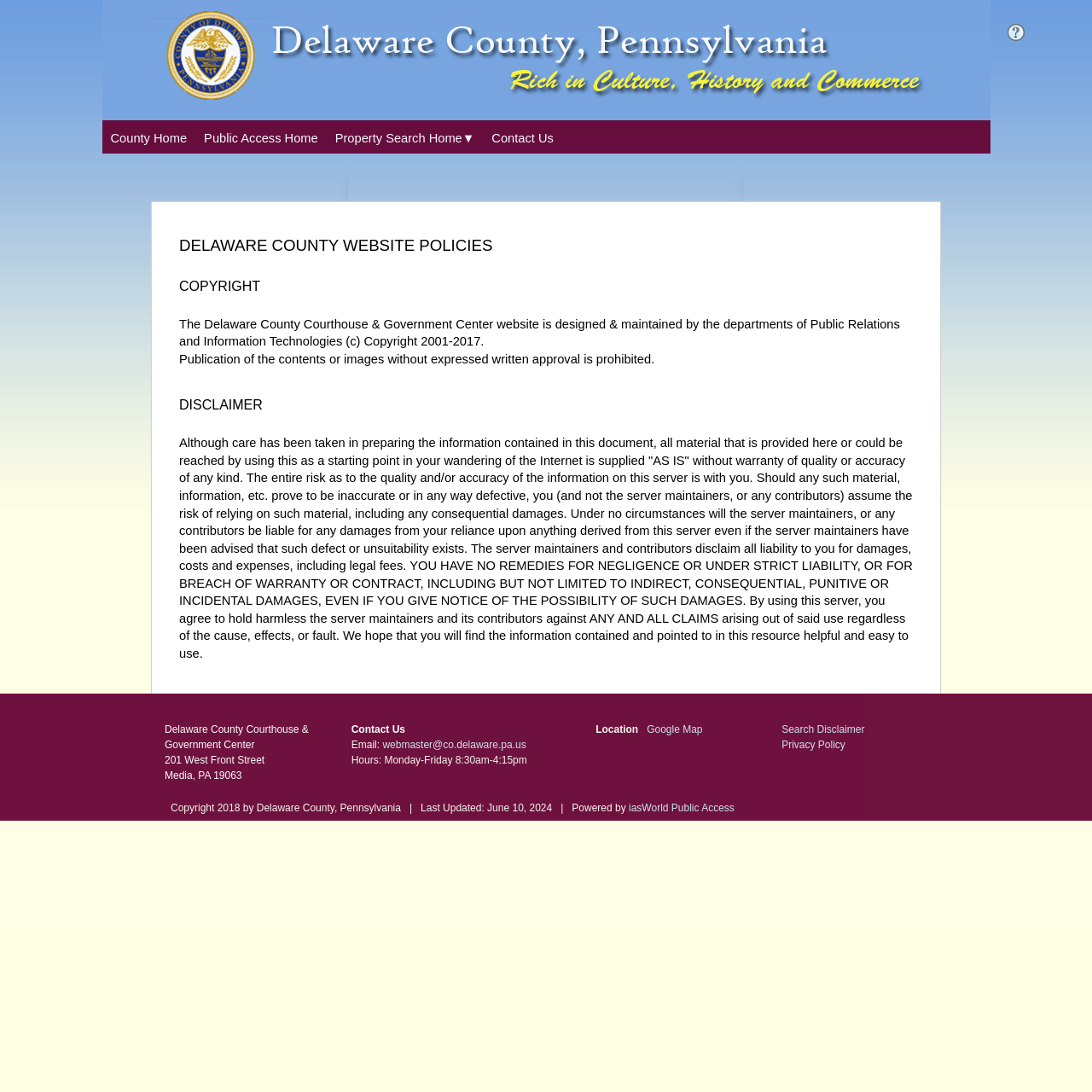Locate the bounding box coordinates of the element that needs to be clicked to carry out the instruction: "Contact Us". The coordinates should be given as four float numbers ranging from 0 to 1, i.e., [left, top, right, bottom].

[0.442, 0.116, 0.515, 0.138]